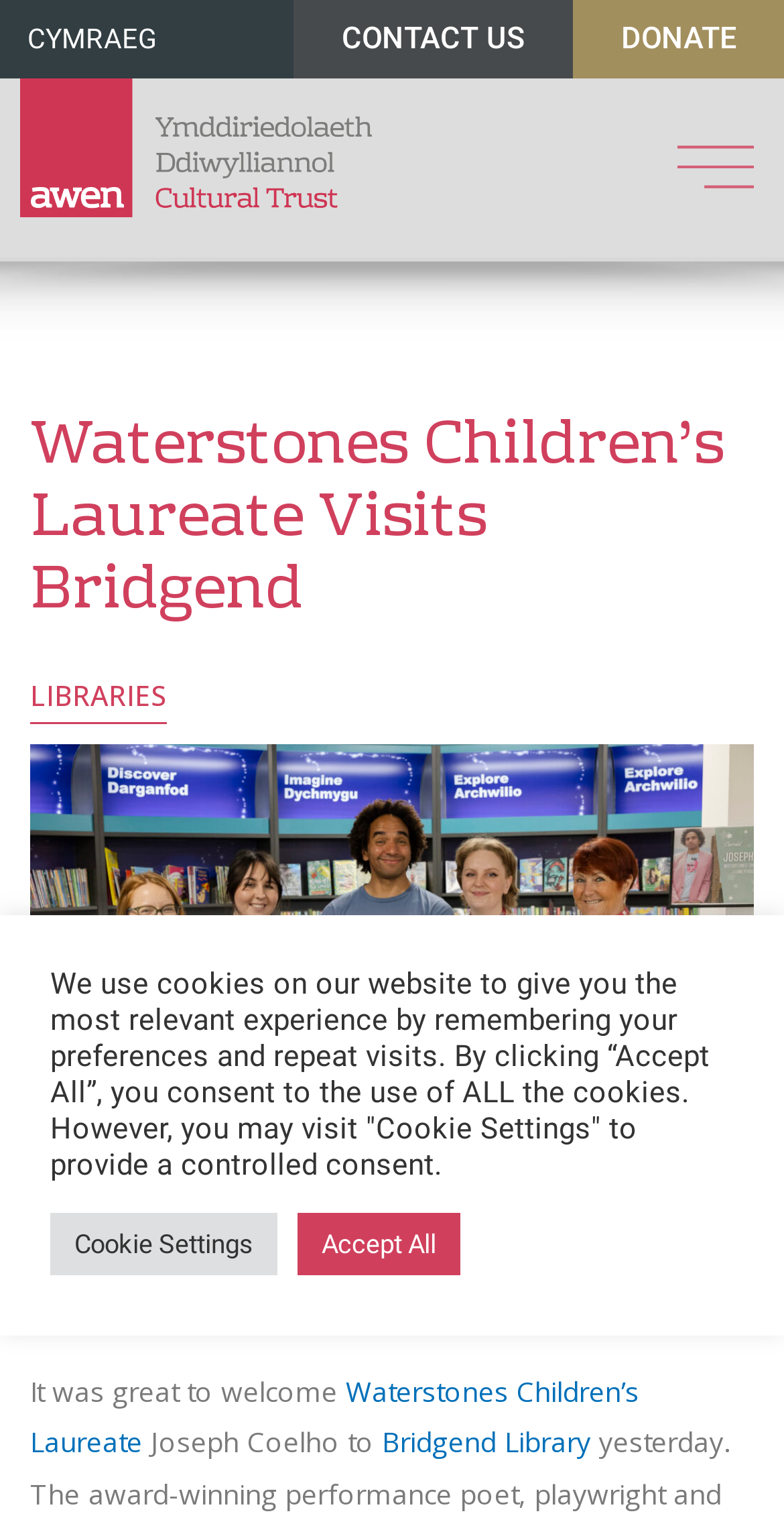Find the bounding box coordinates for the area that should be clicked to accomplish the instruction: "contact us".

[0.374, 0.0, 0.731, 0.051]